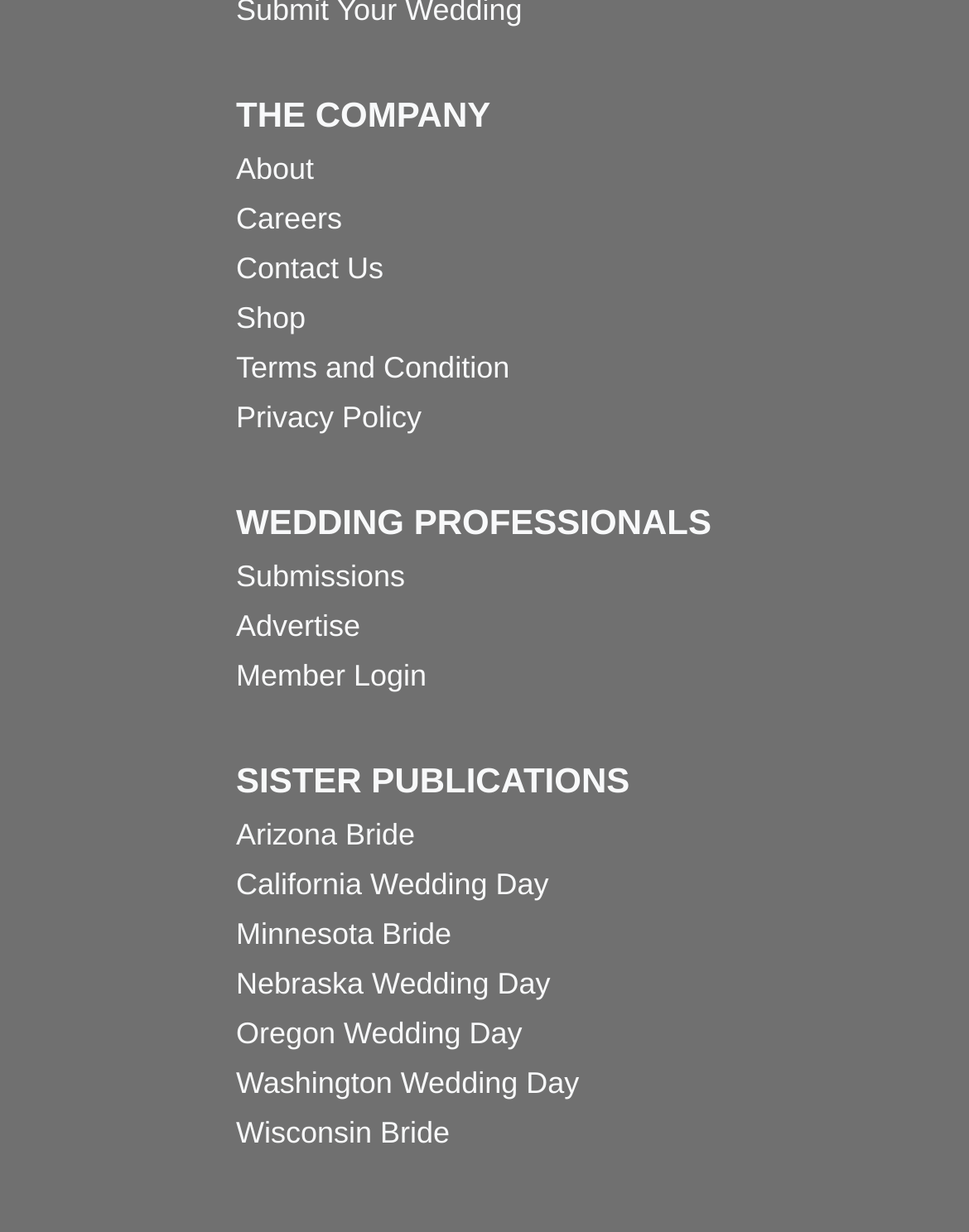Using the information in the image, give a comprehensive answer to the question: 
What is the first link in THE COMPANY section?

I analyzed the THE COMPANY section in the navigation menu and found that the first link is 'About'. This link is located at the top of the section, above the links 'Careers' and 'Contact Us'.